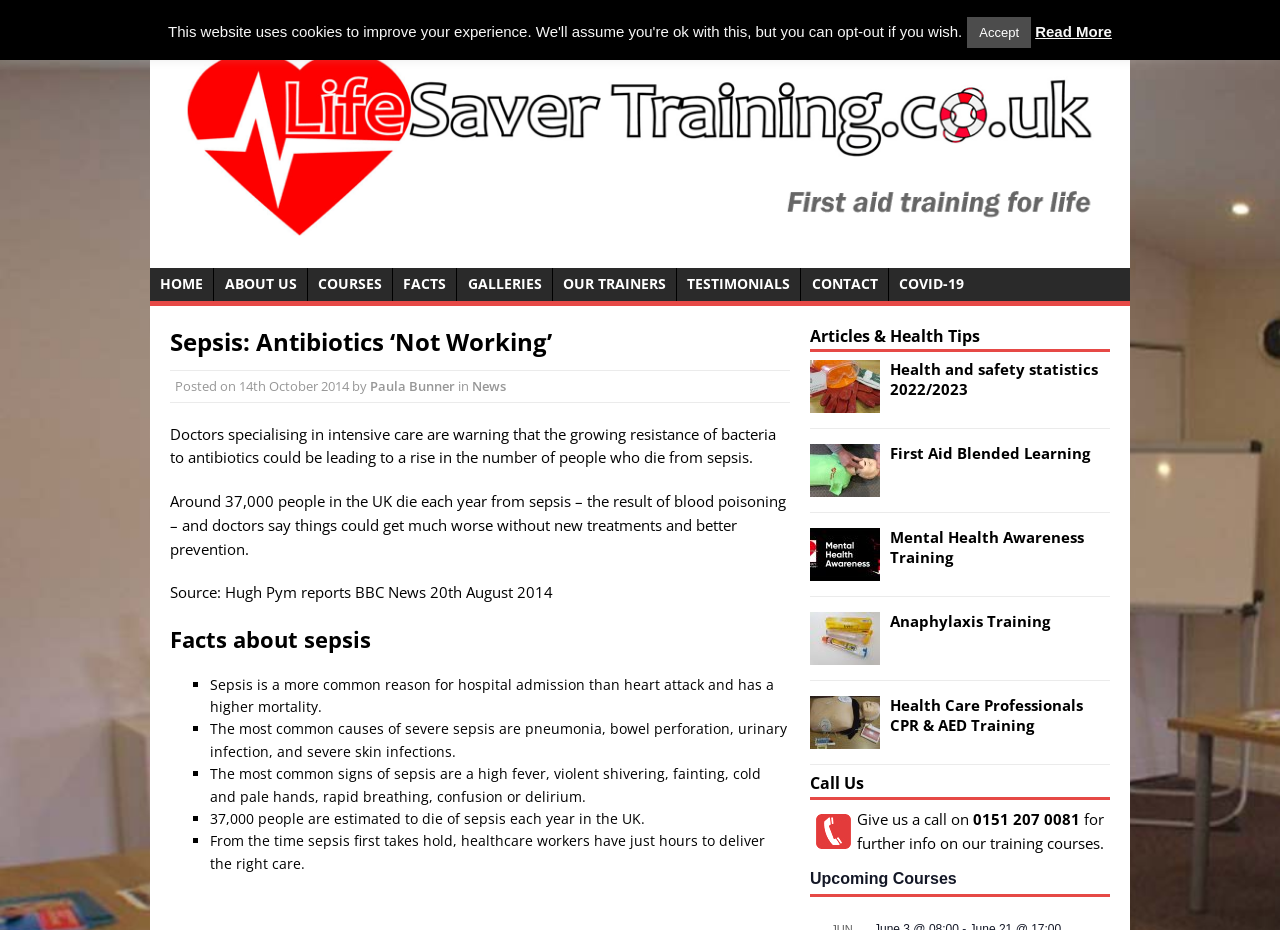Produce an extensive caption that describes everything on the webpage.

The webpage is about LifeSaver Training, a company based in Liverpool that offers various first aid and Health & Safety related courses. At the top of the page, there is a logo and a navigation menu with links to different sections of the website, including HOME, ABOUT US, COURSES, FACTS, GALLERIES, OUR TRAINERS, TESTIMONIALS, CONTACT, and COVID-19.

Below the navigation menu, there is a header section with a title "Sepsis: Antibiotics ‘Not Working’" and a subheading "Posted on 14th October 2014 by Paula Bunner in News". This section also contains a brief article about sepsis, including statistics and signs of the condition.

To the right of the article, there is a section titled "Articles & Health Tips" with links to various health-related topics, including health and safety statistics, first aid blended learning, mental health awareness training, anaphylaxis training, and healthcare professionals CPR & AED training.

Further down the page, there is a section titled "Call Us" with a phone number and an invitation to call for further information on training courses. Below this section, there is a heading "Upcoming Courses" but no specific courses are listed.

At the very bottom of the page, there is a button labeled "Accept" and a link to "Read More", but it is not clear what these elements relate to.

Throughout the page, there are no images except for the company logo at the top. The layout is organized with clear headings and concise text, making it easy to navigate and read.